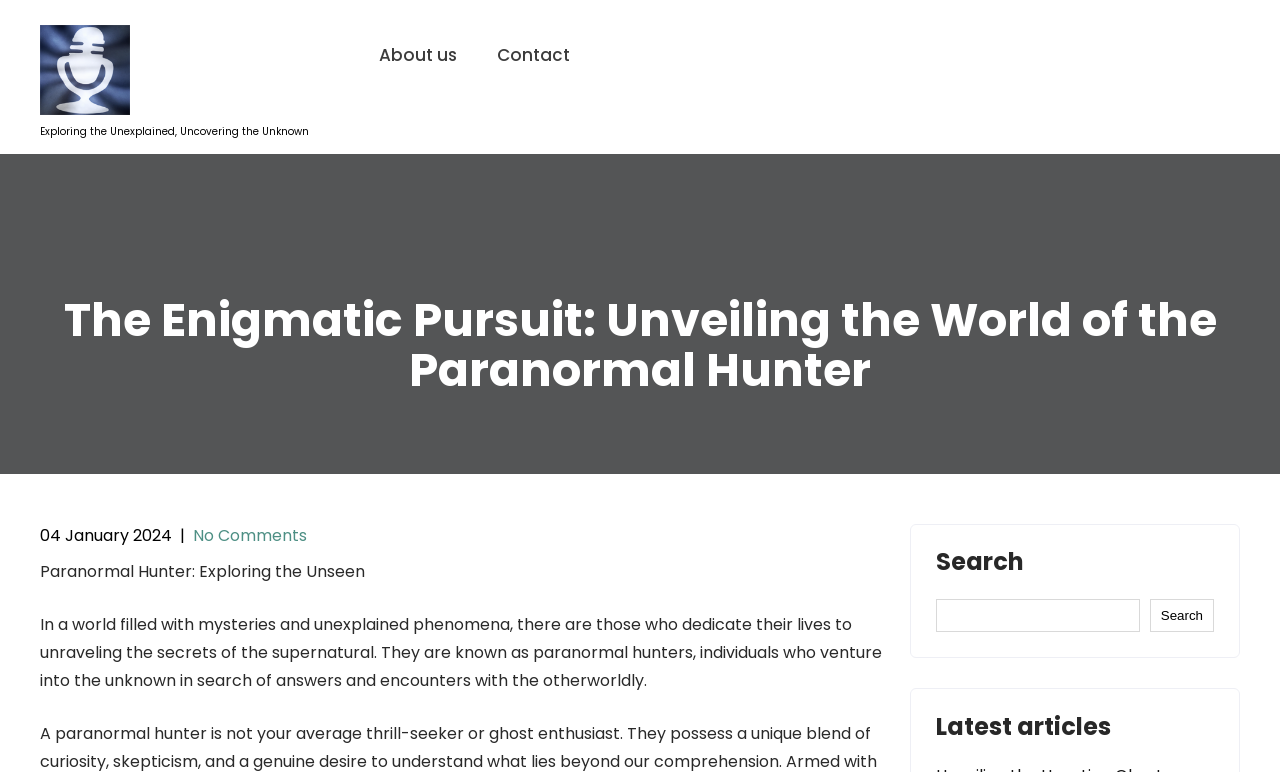Refer to the image and answer the question with as much detail as possible: What is the purpose of the individuals called paranormal hunters?

I found the purpose of paranormal hunters by reading the static text element with the content 'In a world filled with mysteries and unexplained phenomena, there are those who dedicate their lives to unraveling the secrets of the supernatural.' located below the main heading, which describes the role of paranormal hunters.